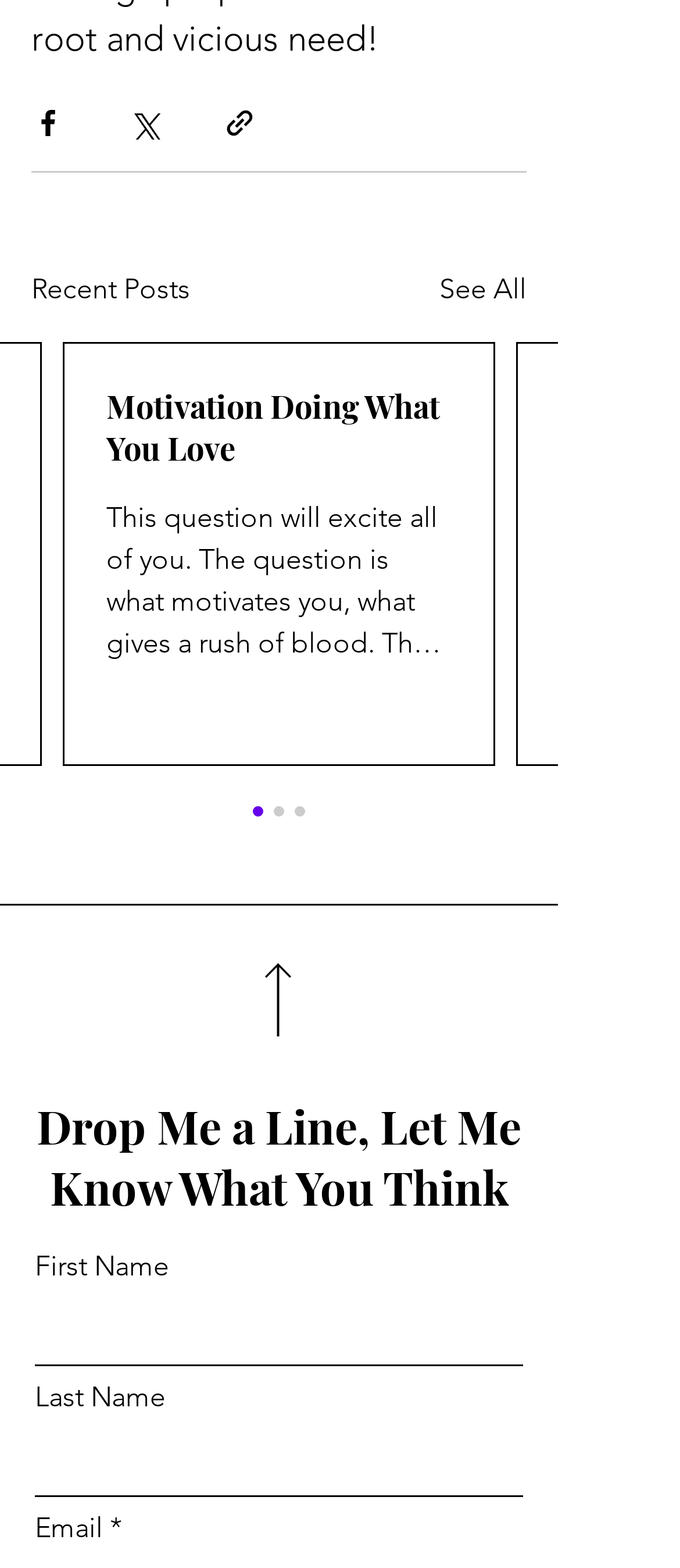What is the title of the section below the sharing buttons?
Can you provide a detailed and comprehensive answer to the question?

The section below the sharing buttons is titled 'Recent Posts', which suggests that it contains a list of recent posts or articles on the webpage.